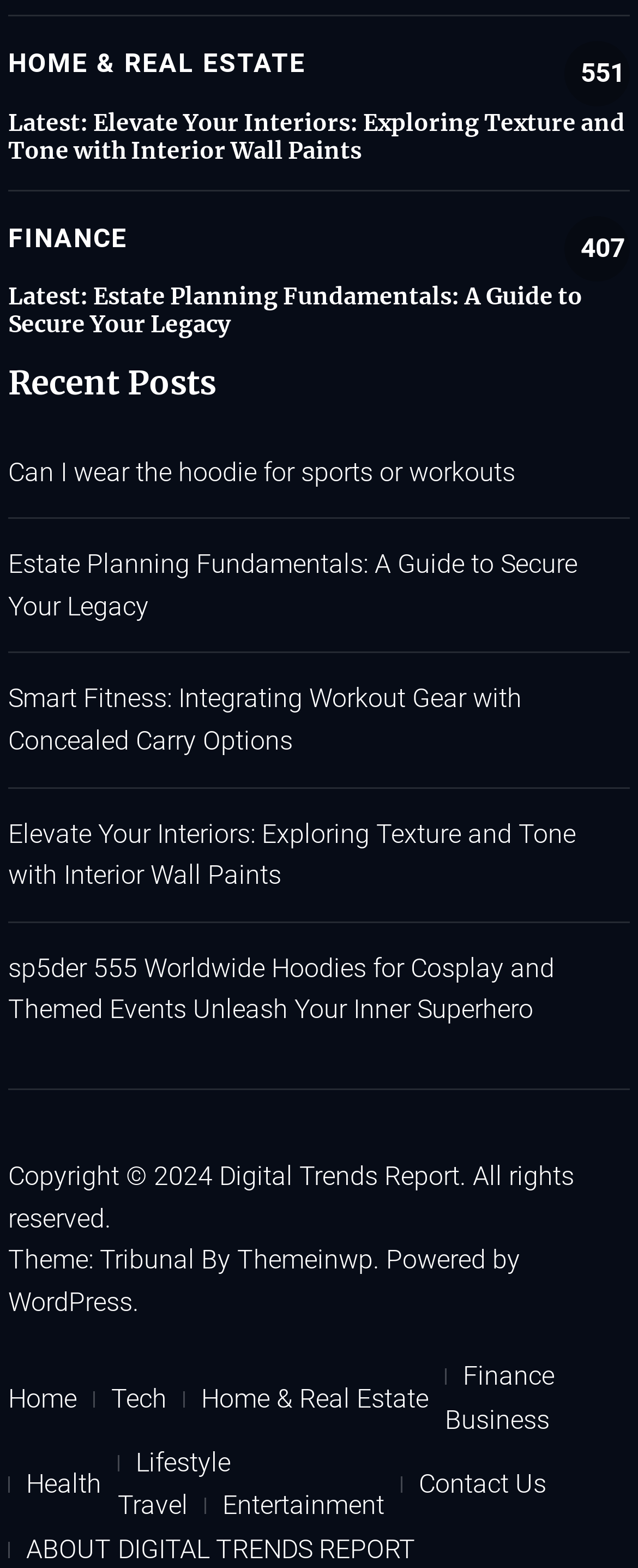How many recent posts are listed on the webpage?
Using the image, give a concise answer in the form of a single word or short phrase.

5